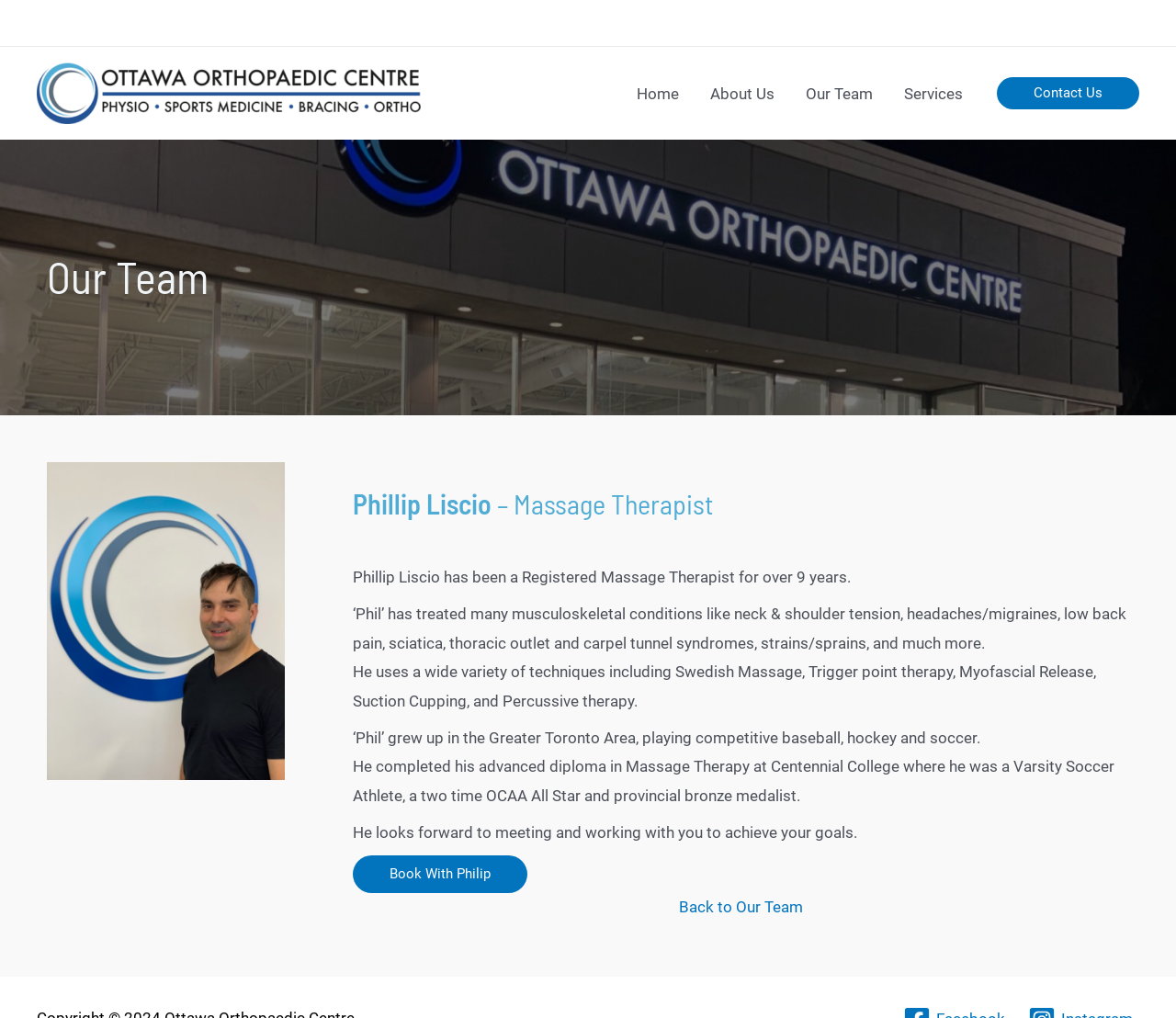What is Phillip Liscio's profession?
Please describe in detail the information shown in the image to answer the question.

I determined this by reading the heading 'Phillip Liscio – Massage Therapist' and the text 'Phillip Liscio has been a Registered Massage Therapist for over 9 years.' which indicates that Phillip Liscio is a Massage Therapist.